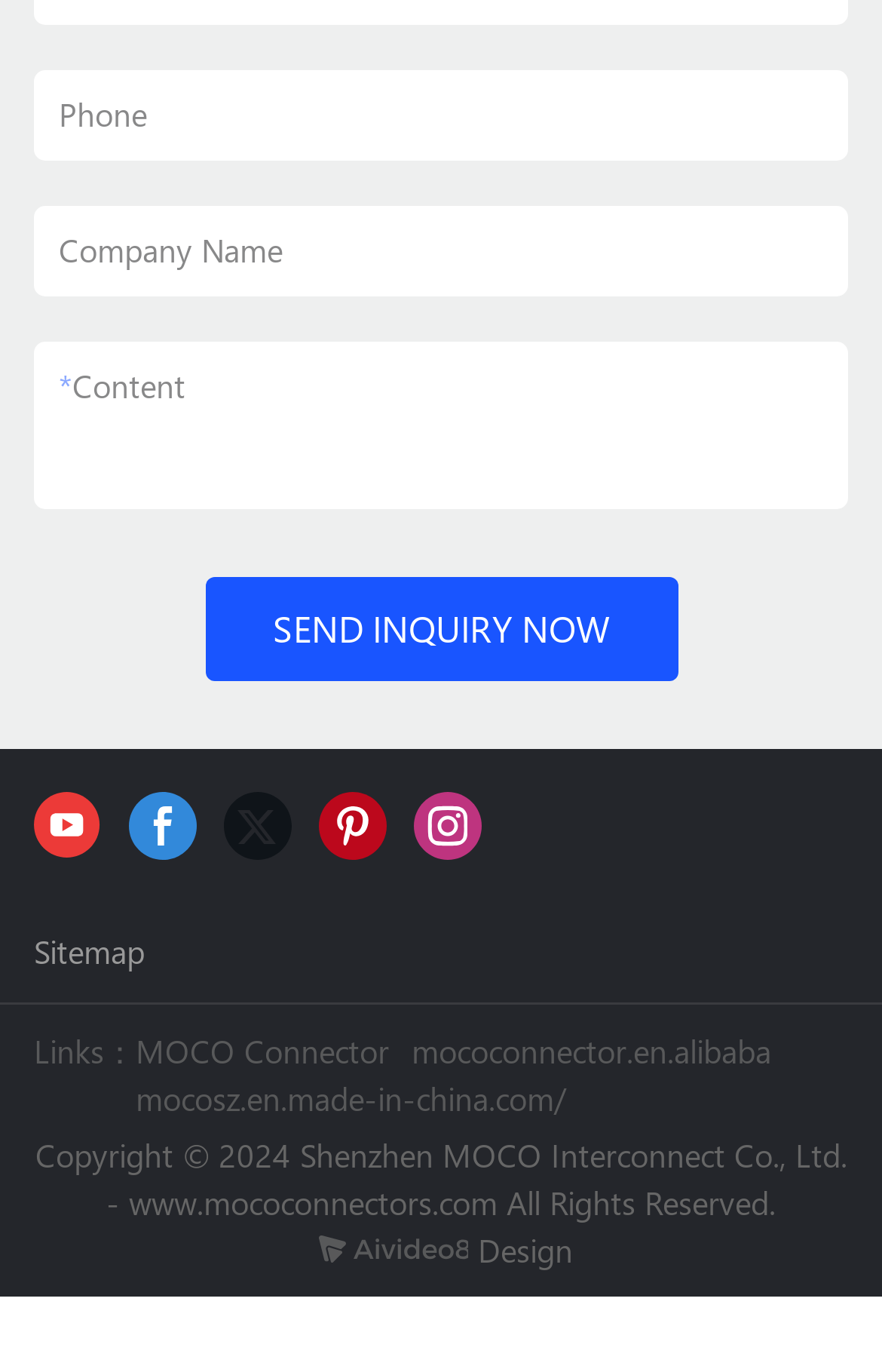Could you find the bounding box coordinates of the clickable area to complete this instruction: "Enter phone number"?

[0.077, 0.052, 0.923, 0.115]